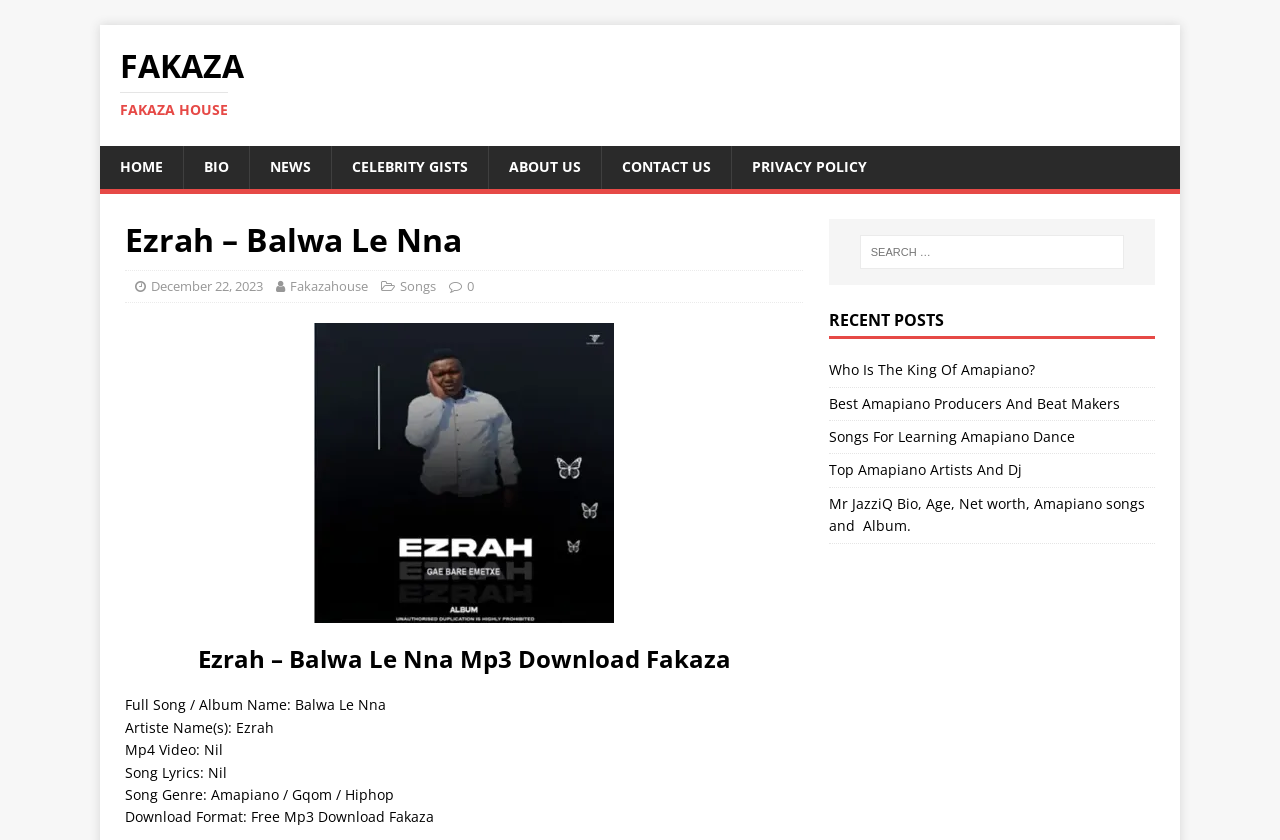Determine the bounding box coordinates for the region that must be clicked to execute the following instruction: "Go to HOME".

[0.078, 0.174, 0.143, 0.225]